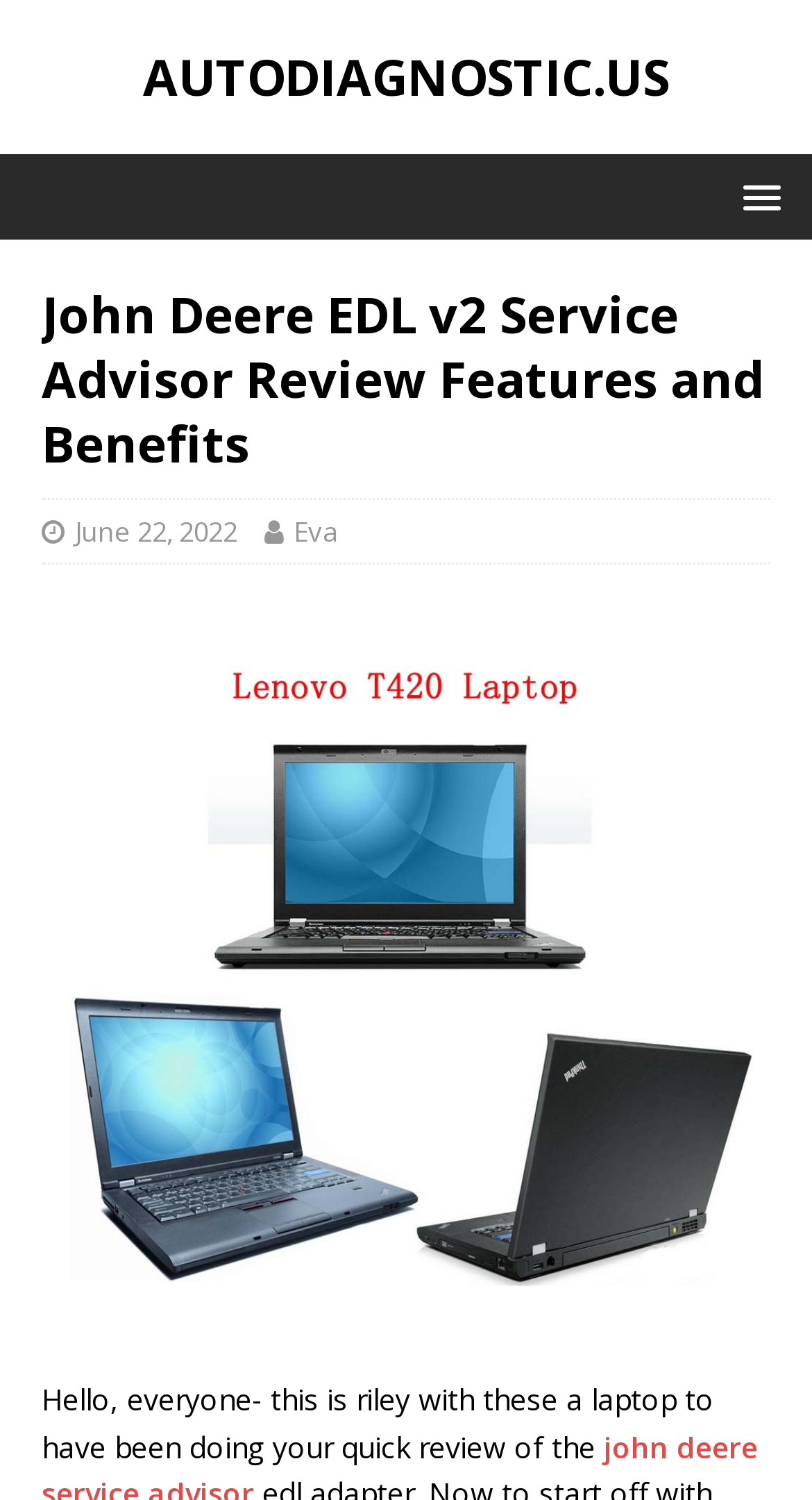Based on the image, give a detailed response to the question: What is the topic of this article?

The topic of this article is John Deere EDL v2 Service Advisor Review, which can be inferred from the heading 'John Deere EDL v2 Service Advisor Review Features and Benefits'.